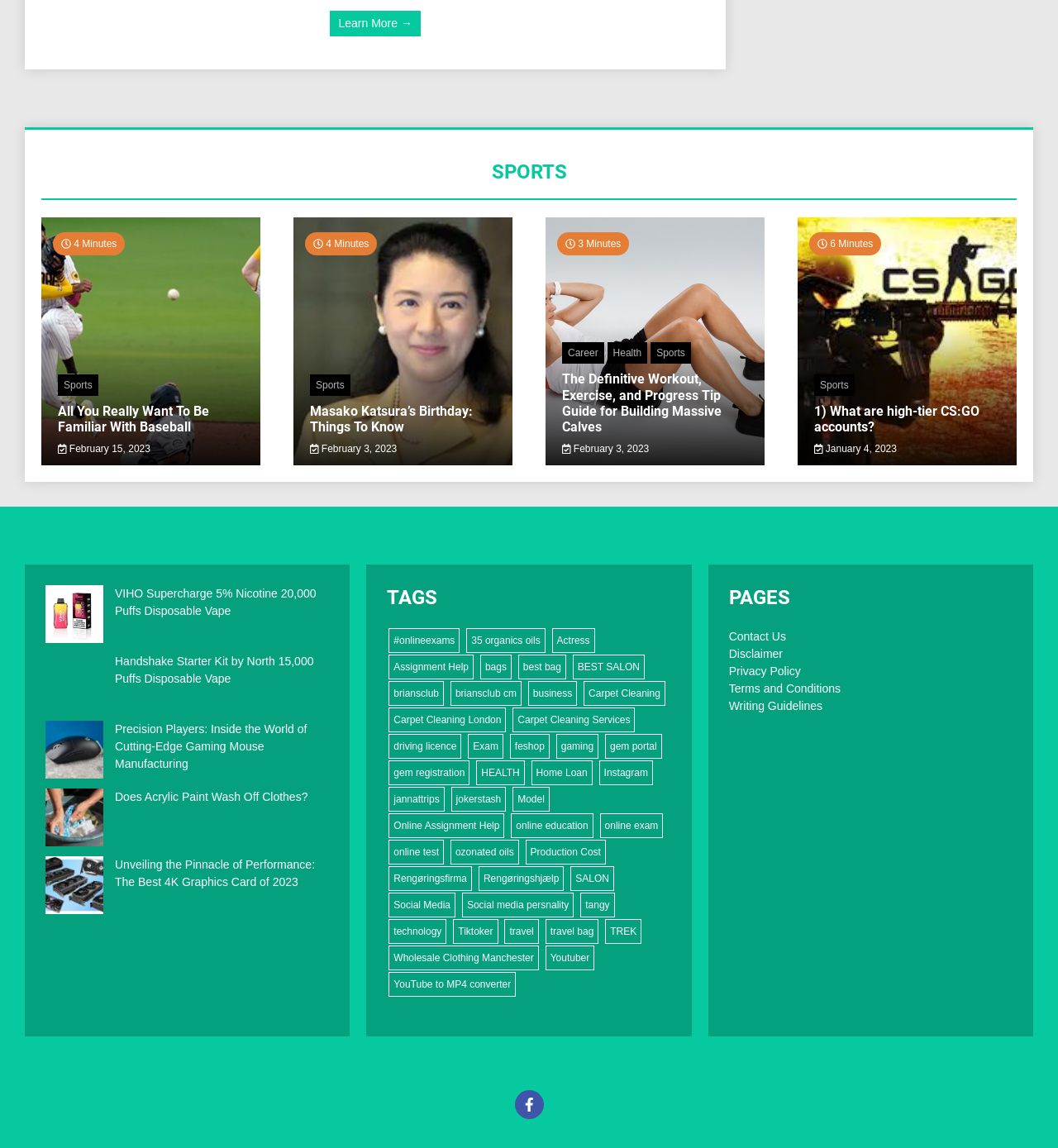Can you find the bounding box coordinates of the area I should click to execute the following instruction: "Check 'TAGS'"?

[0.366, 0.51, 0.634, 0.532]